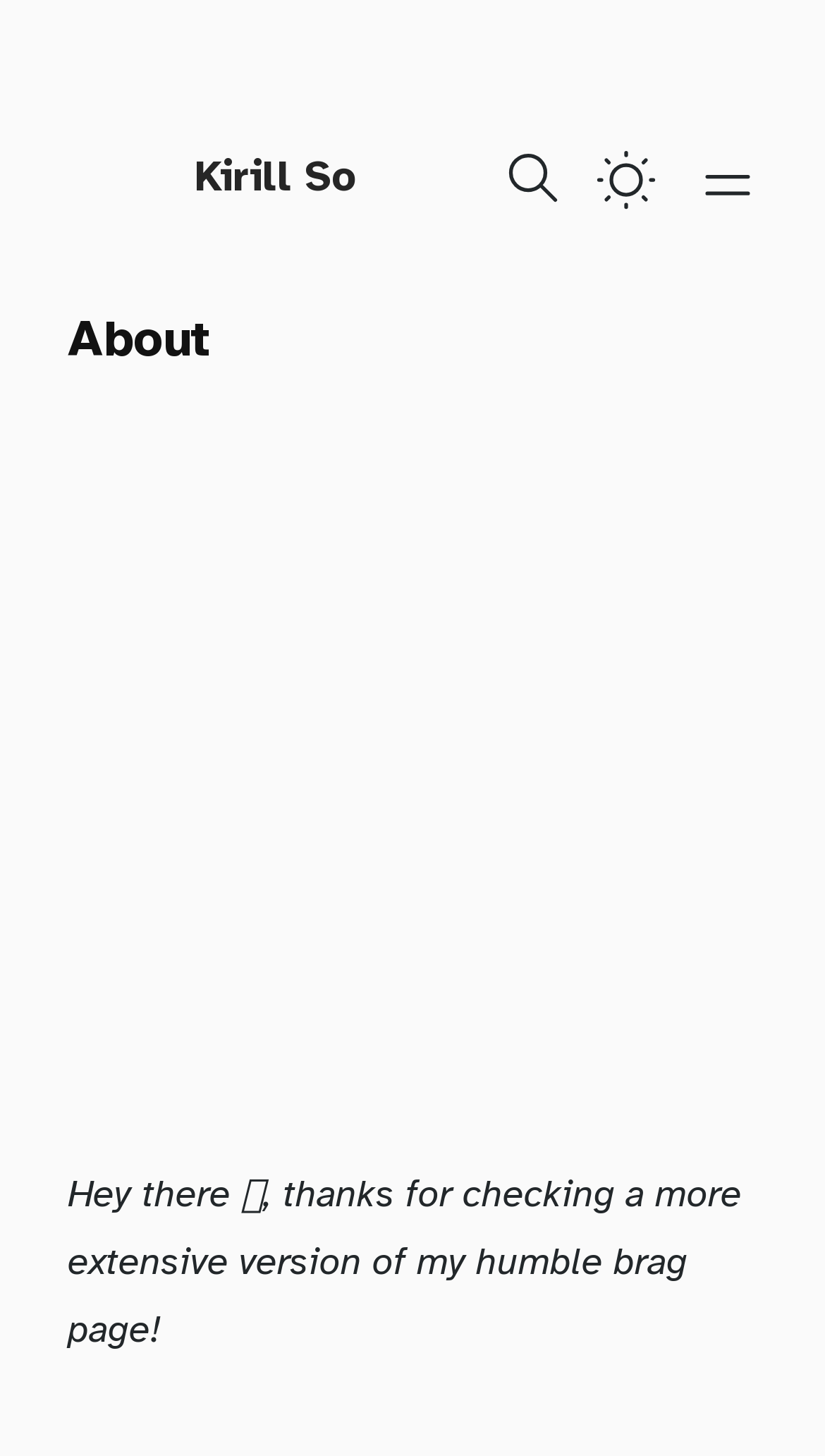Give a detailed overview of the webpage's appearance and contents.

This webpage is an about page that outlines various life milestones, principles, hobbies, and the author's overall philosophy of life. At the top left corner, there is a link to "skip to content". Next to it, there is a 3D geometric shaped logo of an object in green color, which is also a link to the author's personal website and blog. 

On the top right side, there are three elements aligned horizontally. From left to right, they are a search button with a search icon, a switch to toggle the dark theme, and a button to open the main menu. 

Below the top section, there is a heading that reads "About". Underneath the heading, there is a large image that takes up most of the width, showing the author, Kirill So, networking with people at a conference. 

At the bottom of the page, there is a paragraph of text that starts with "Hey there 👋, thanks for checking a more extensive version of my humble brag page!".